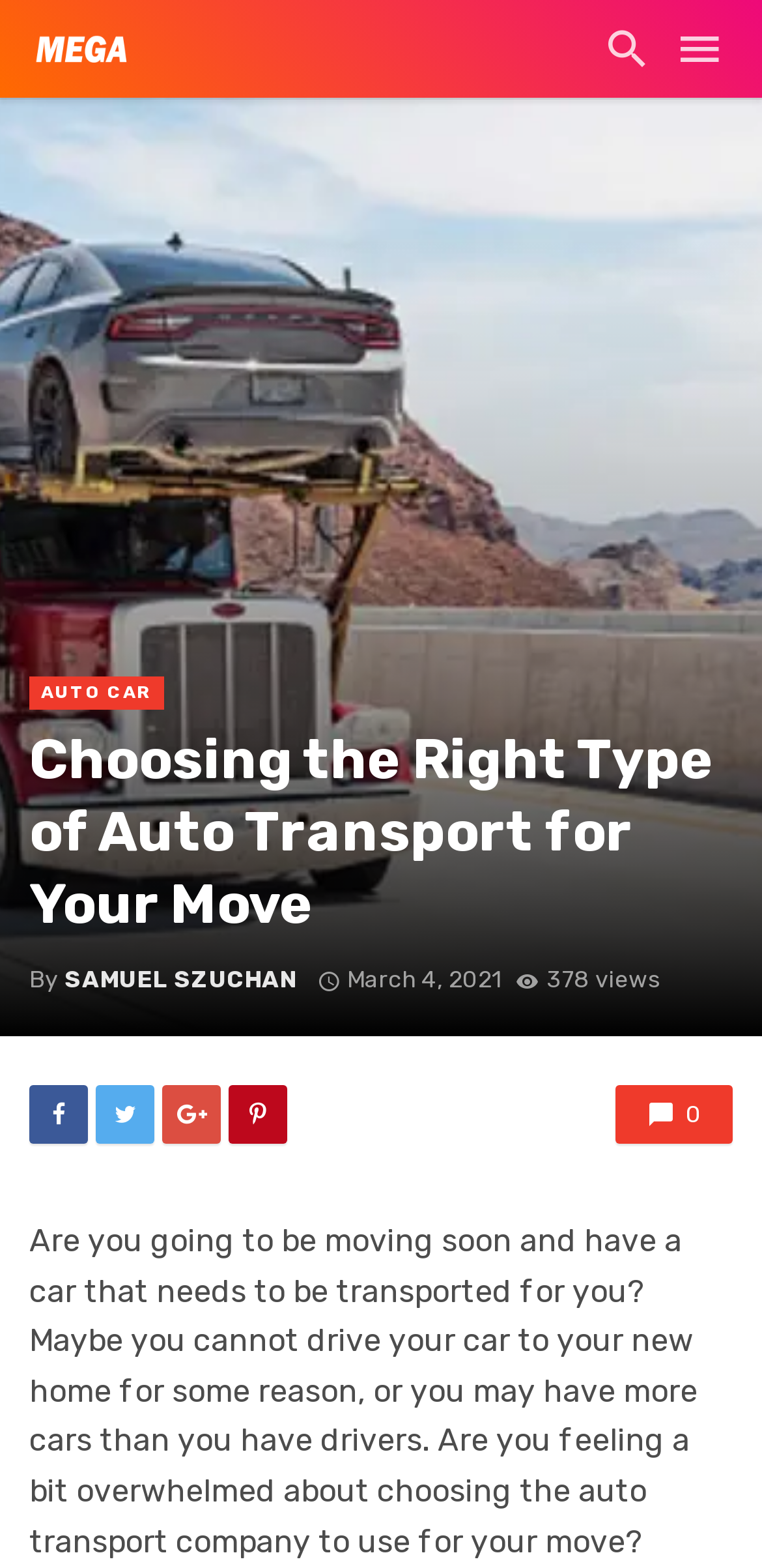How many social media links are there?
Look at the image and respond with a one-word or short-phrase answer.

4